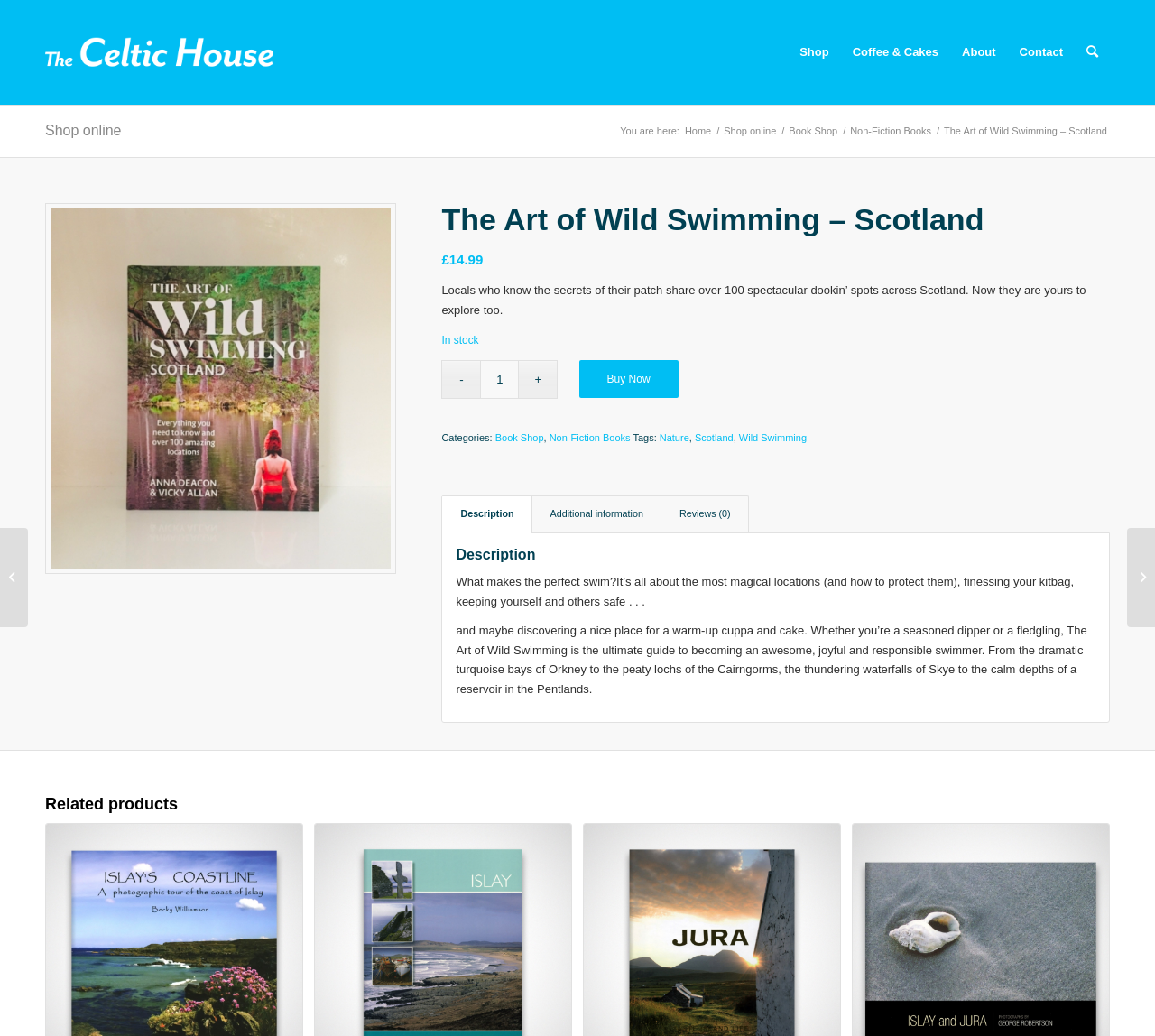Can you give a detailed response to the following question using the information from the image? Is the product in stock?

I found the answer by looking at the static text element with the text 'In stock' which is located near the 'Buy Now' button, indicating that the product is available.